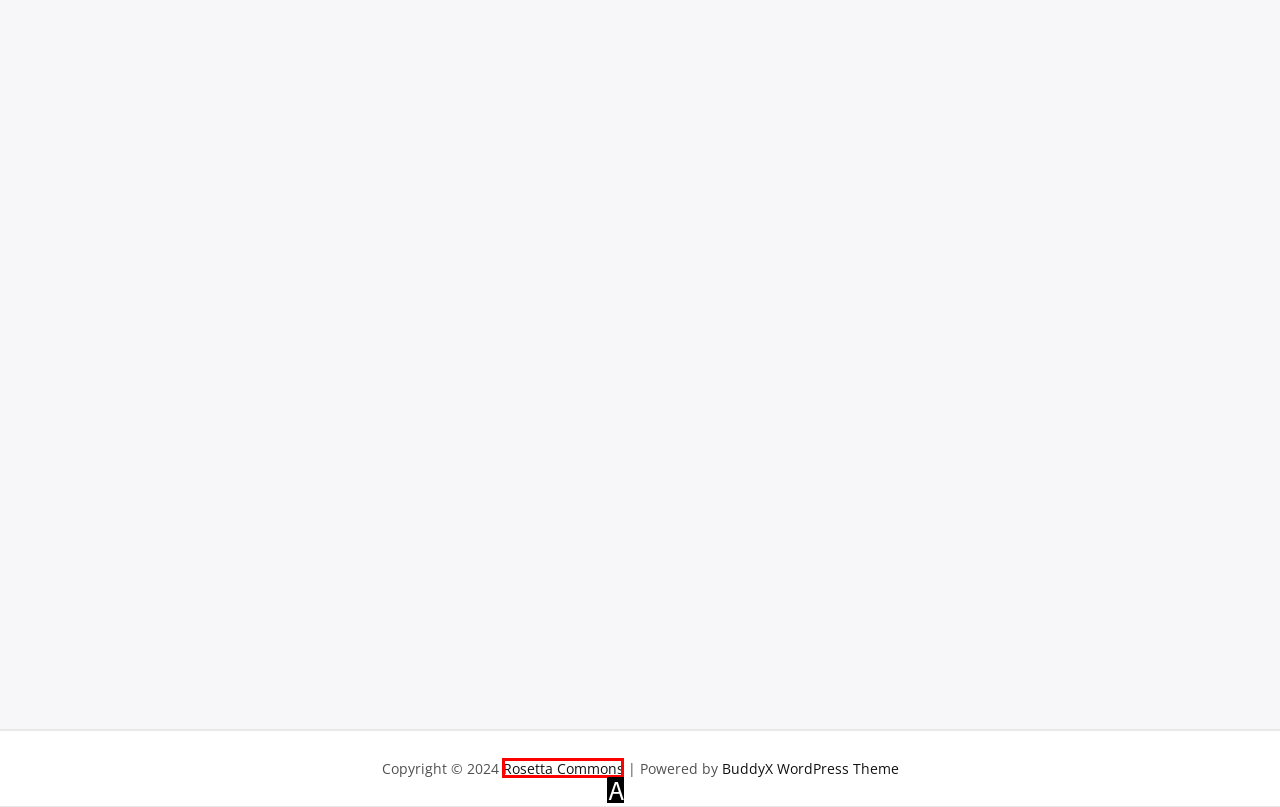Determine which UI element matches this description: Rosetta Commons
Reply with the appropriate option's letter.

A